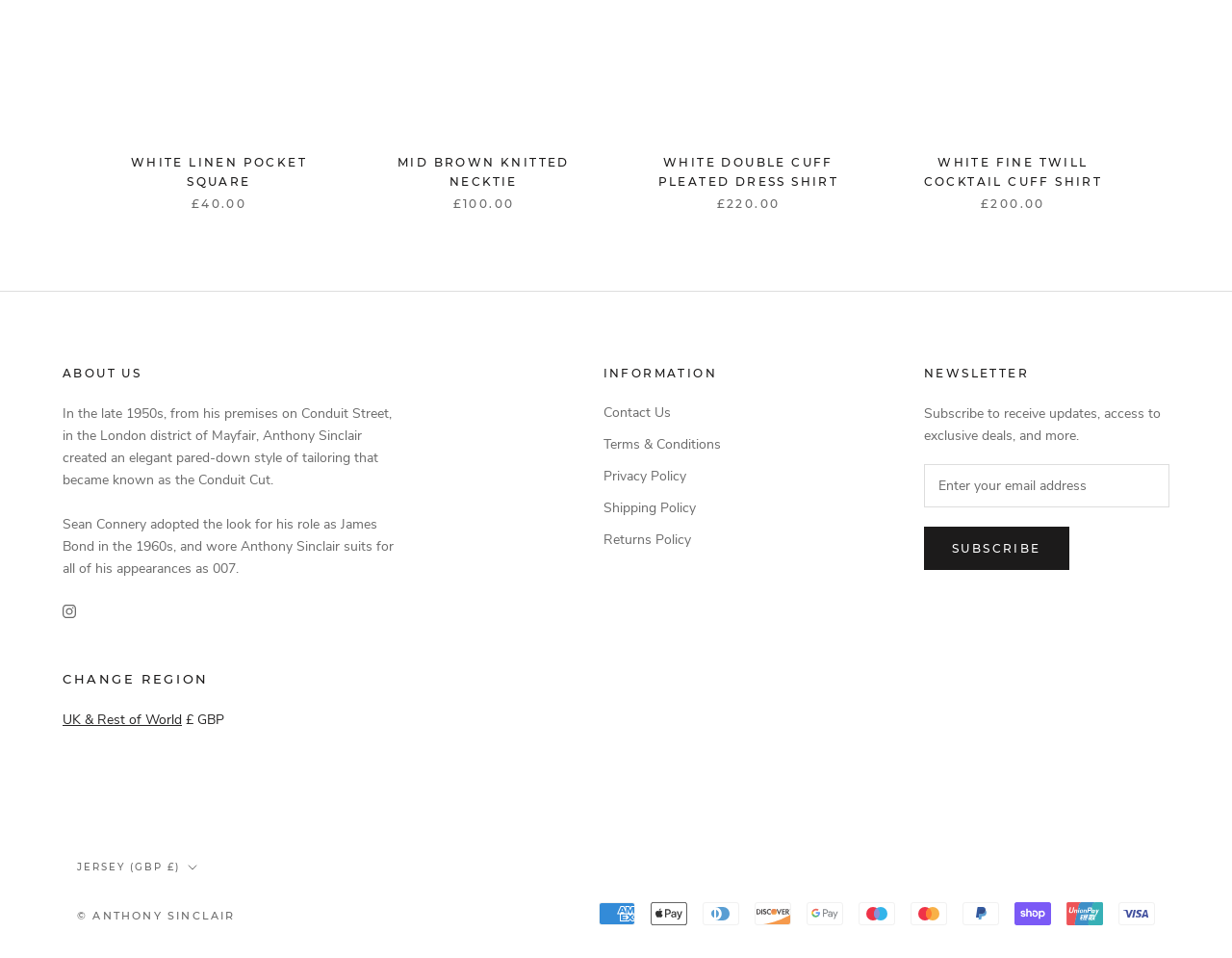Provide a short answer using a single word or phrase for the following question: 
What is the price of the WHITE LINEN POCKET SQUARE?

£40.00